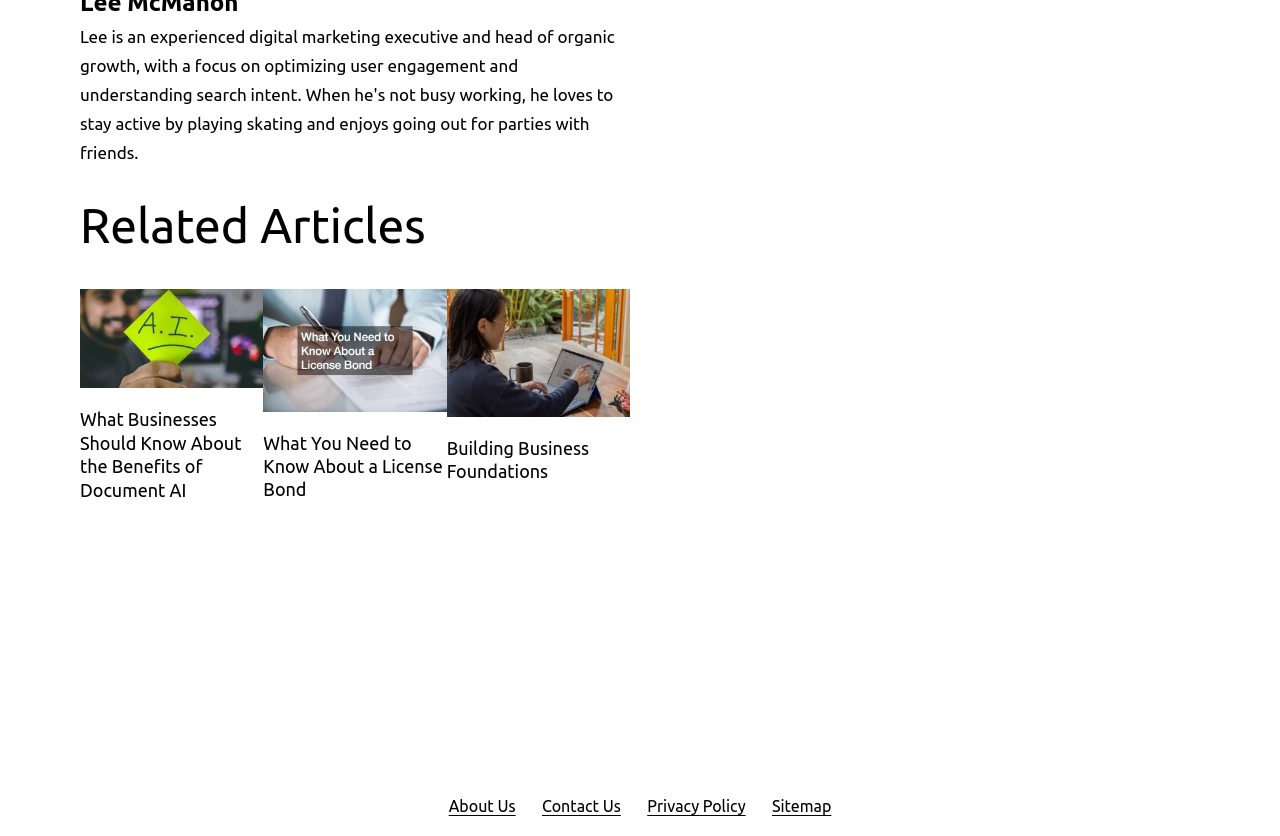Identify the bounding box coordinates of the clickable region to carry out the given instruction: "check privacy policy".

[0.495, 0.933, 0.593, 0.994]